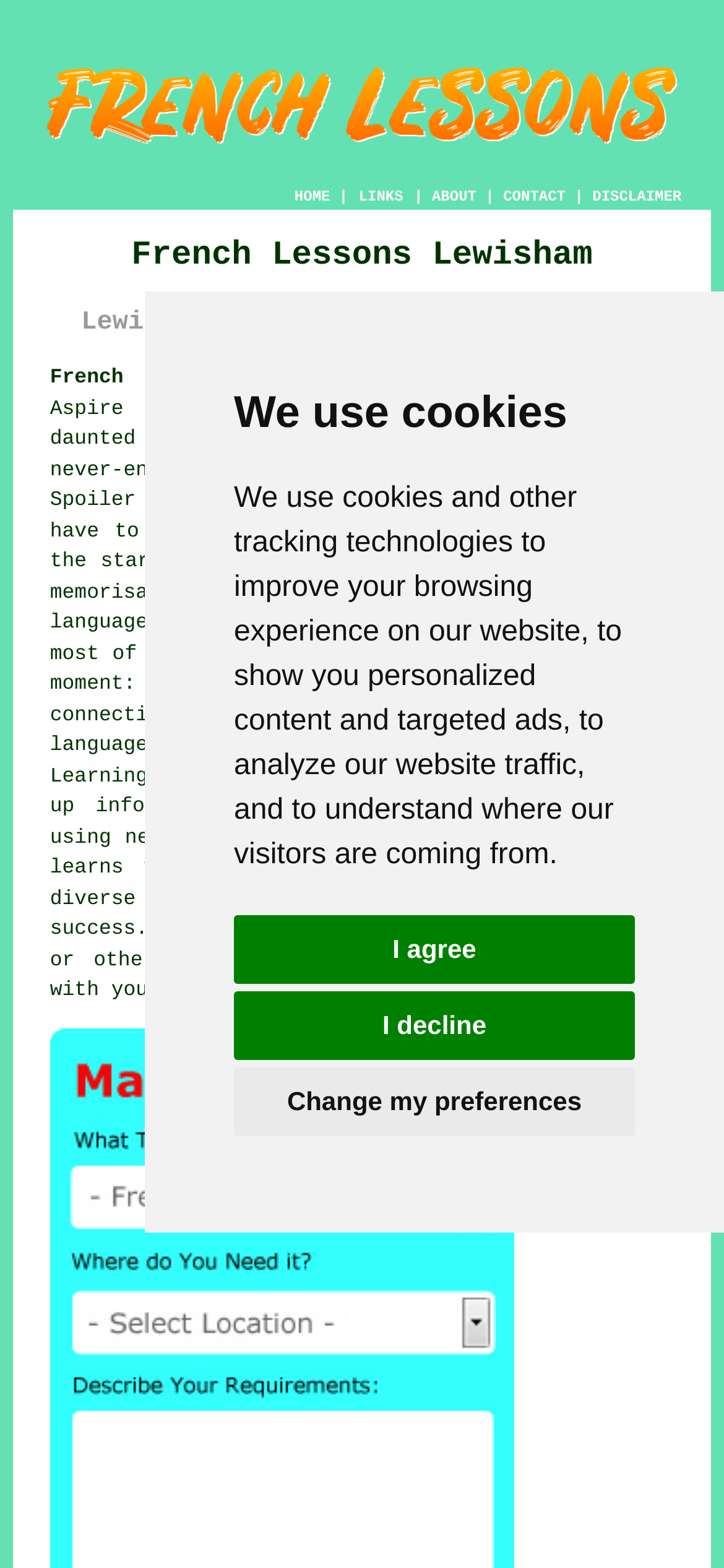What is the purpose of the 'Change my preferences' button?
Give a one-word or short phrase answer based on the image.

To customize cookie settings